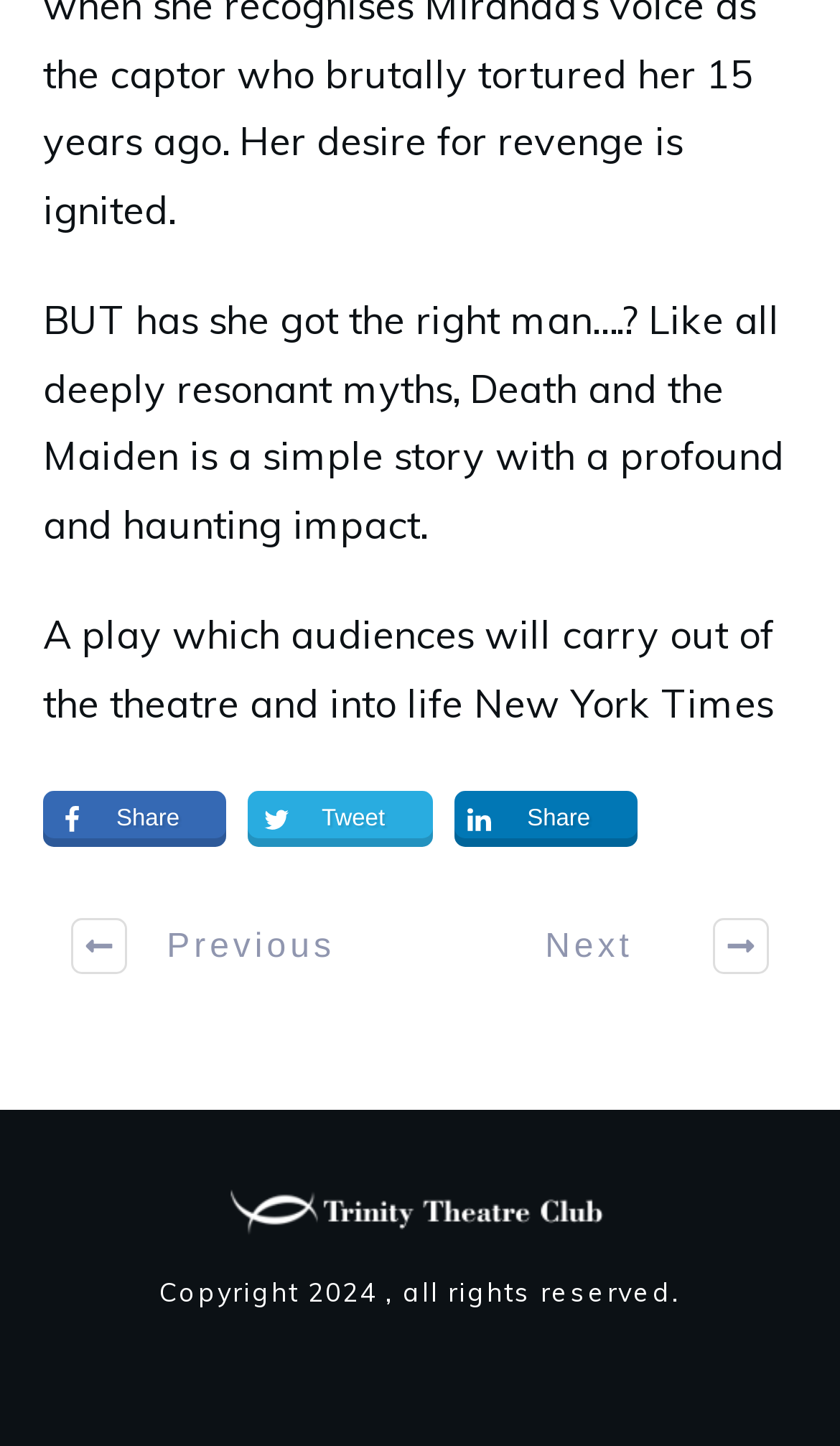Provide the bounding box coordinates of the HTML element described as: "Previous". The bounding box coordinates should be four float numbers between 0 and 1, i.e., [left, top, right, bottom].

[0.054, 0.617, 0.438, 0.692]